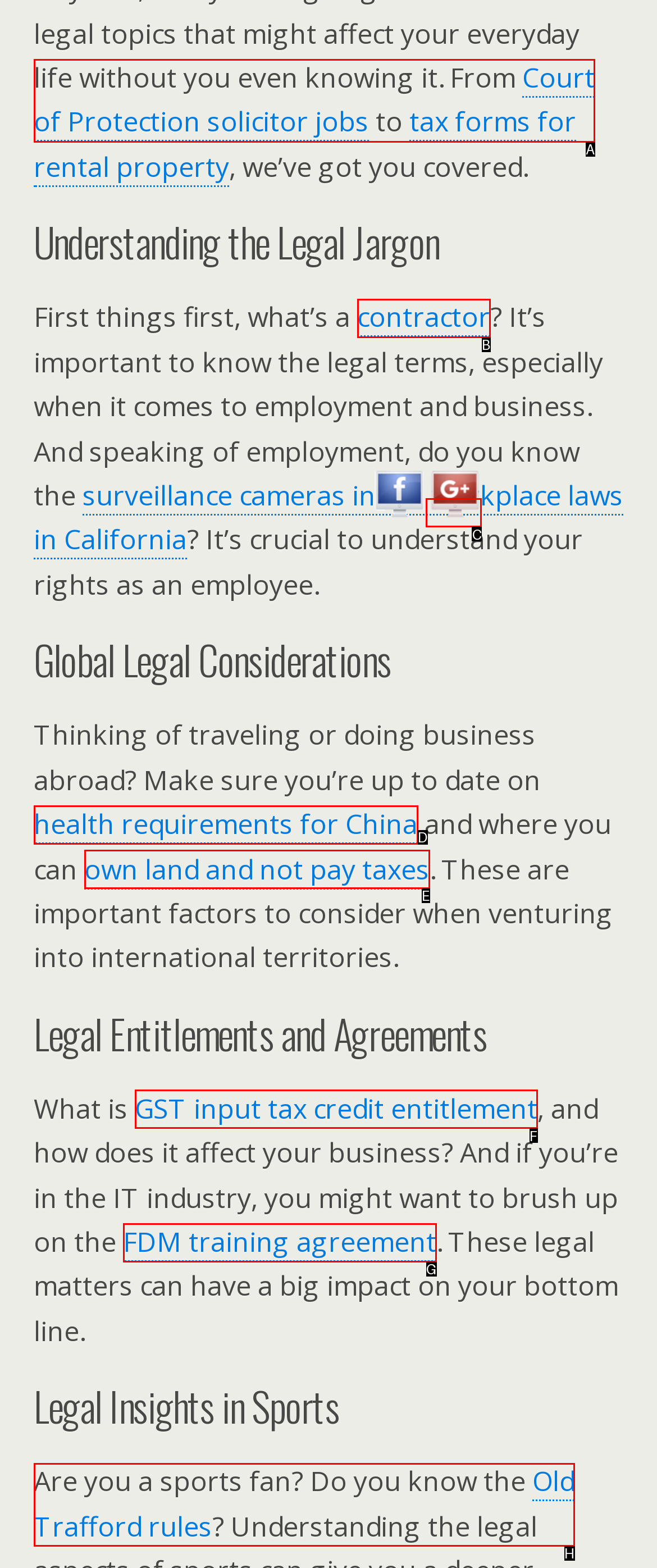Find the option that matches this description: ABOUT ME
Provide the matching option's letter directly.

None